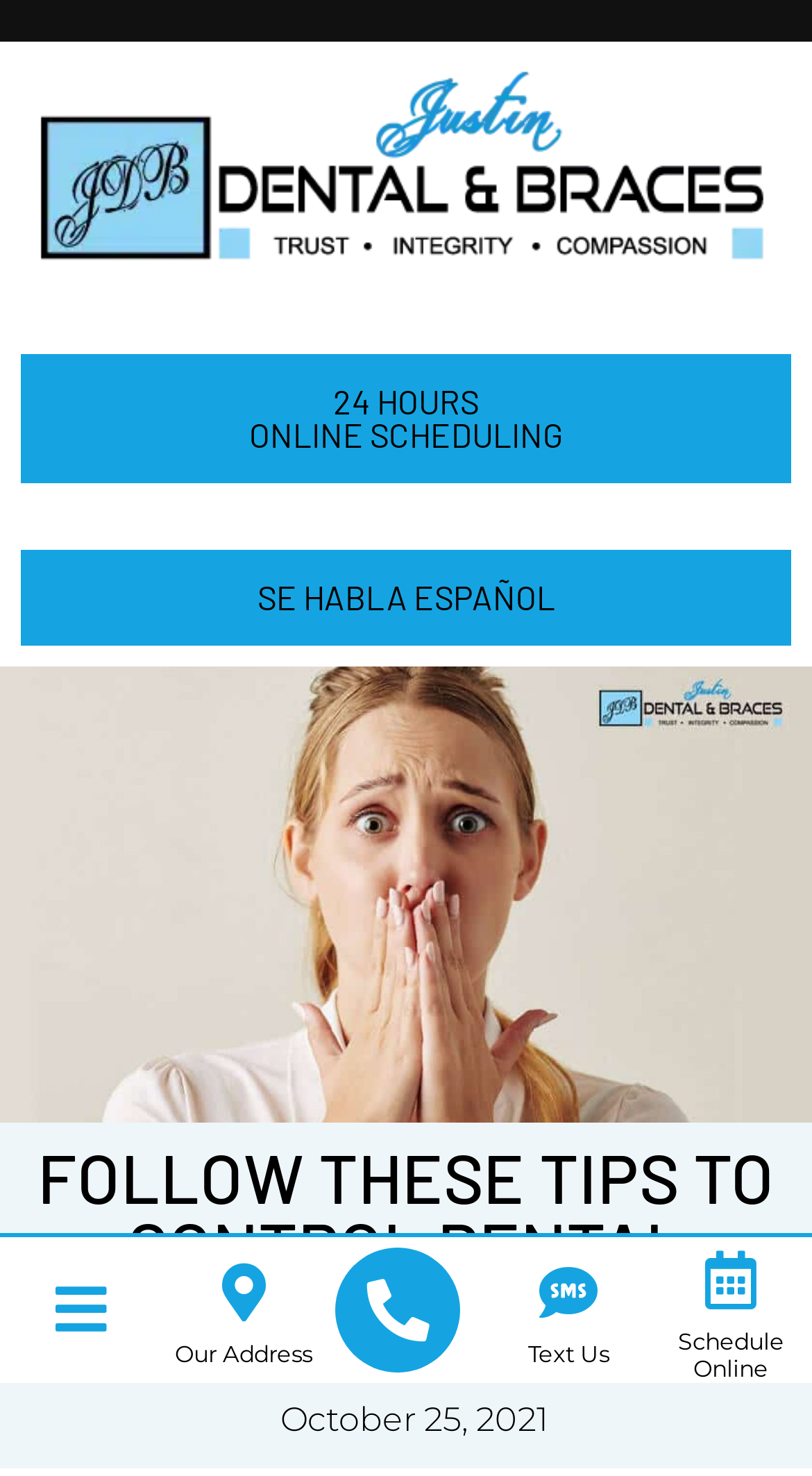Identify the bounding box for the element characterized by the following description: "Se Habla Español".

[0.026, 0.372, 0.974, 0.437]